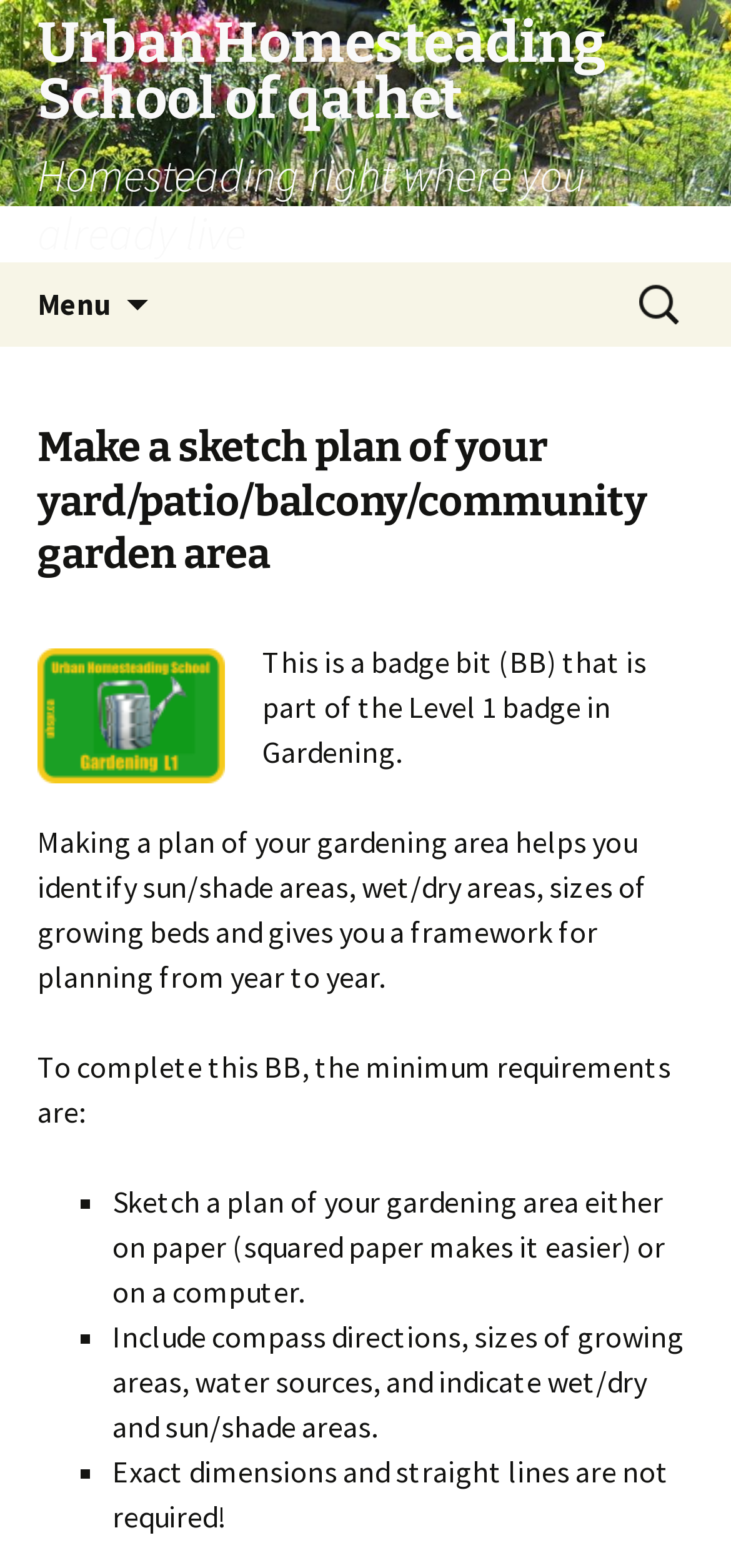Find the bounding box coordinates corresponding to the UI element with the description: "Menu". The coordinates should be formatted as [left, top, right, bottom], with values as floats between 0 and 1.

[0.0, 0.167, 0.203, 0.221]